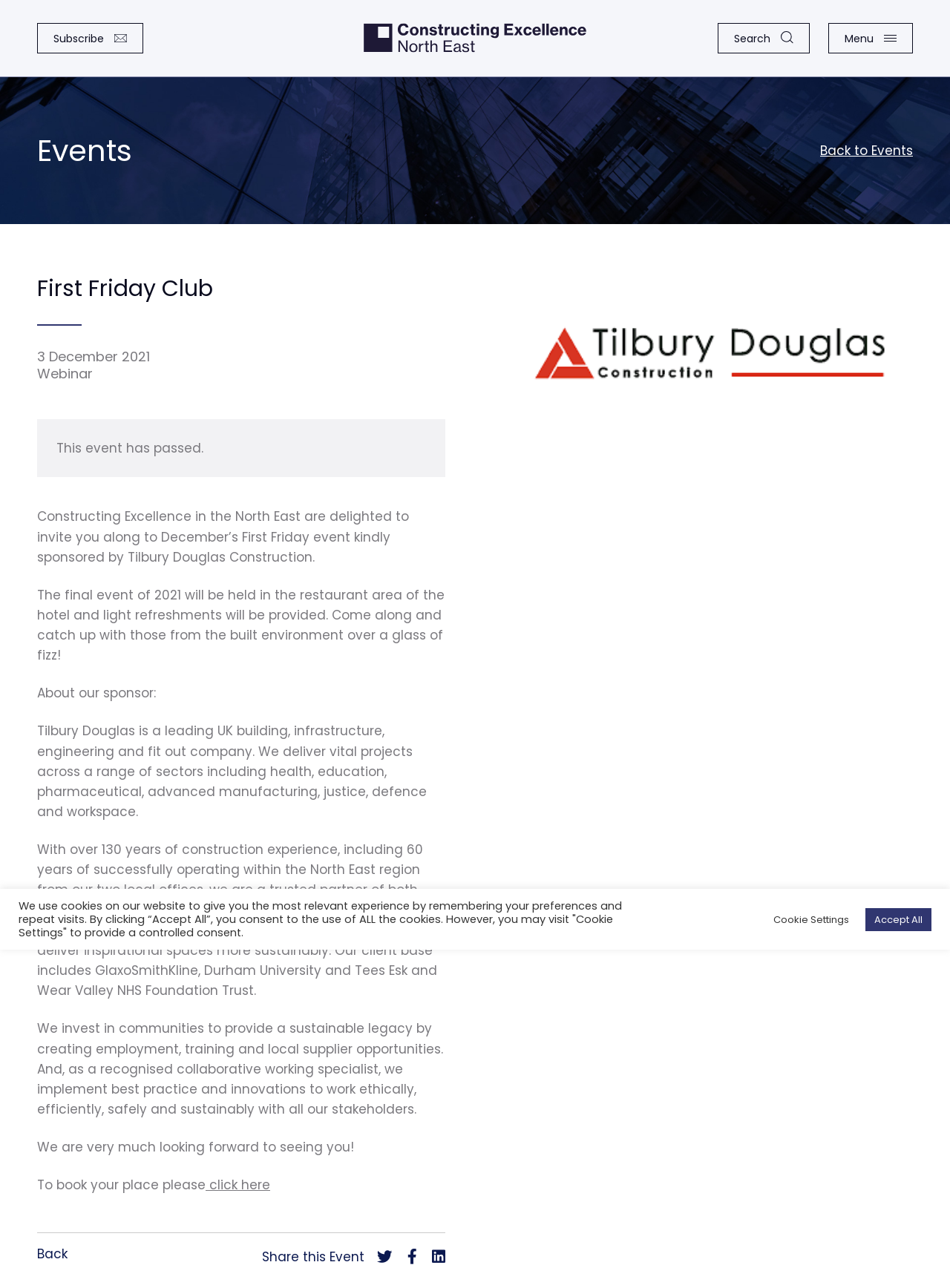Could you provide the bounding box coordinates for the portion of the screen to click to complete this instruction: "View event details"?

[0.039, 0.269, 0.158, 0.284]